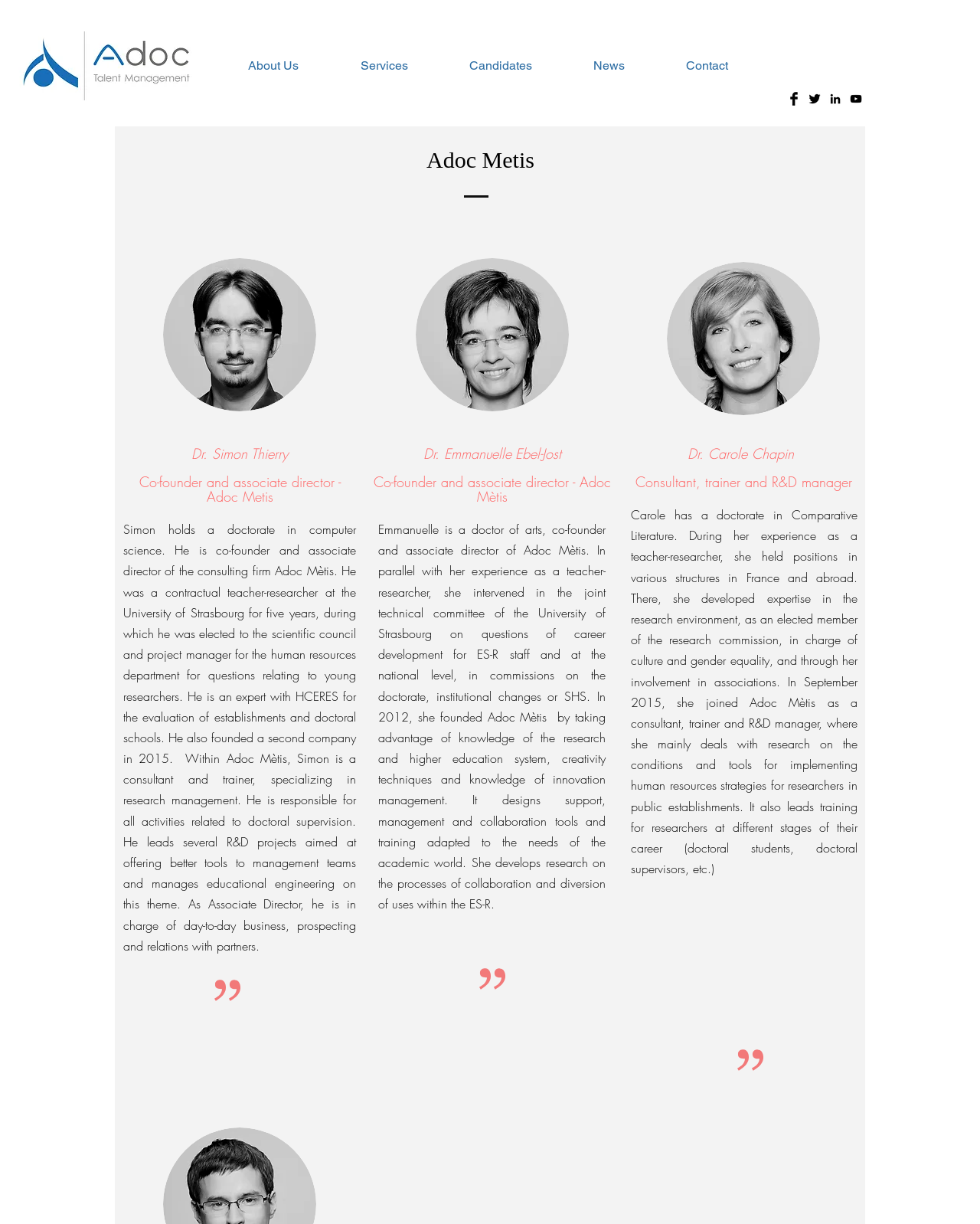Using the description: "Terms and Condition", identify the bounding box of the corresponding UI element in the screenshot.

None